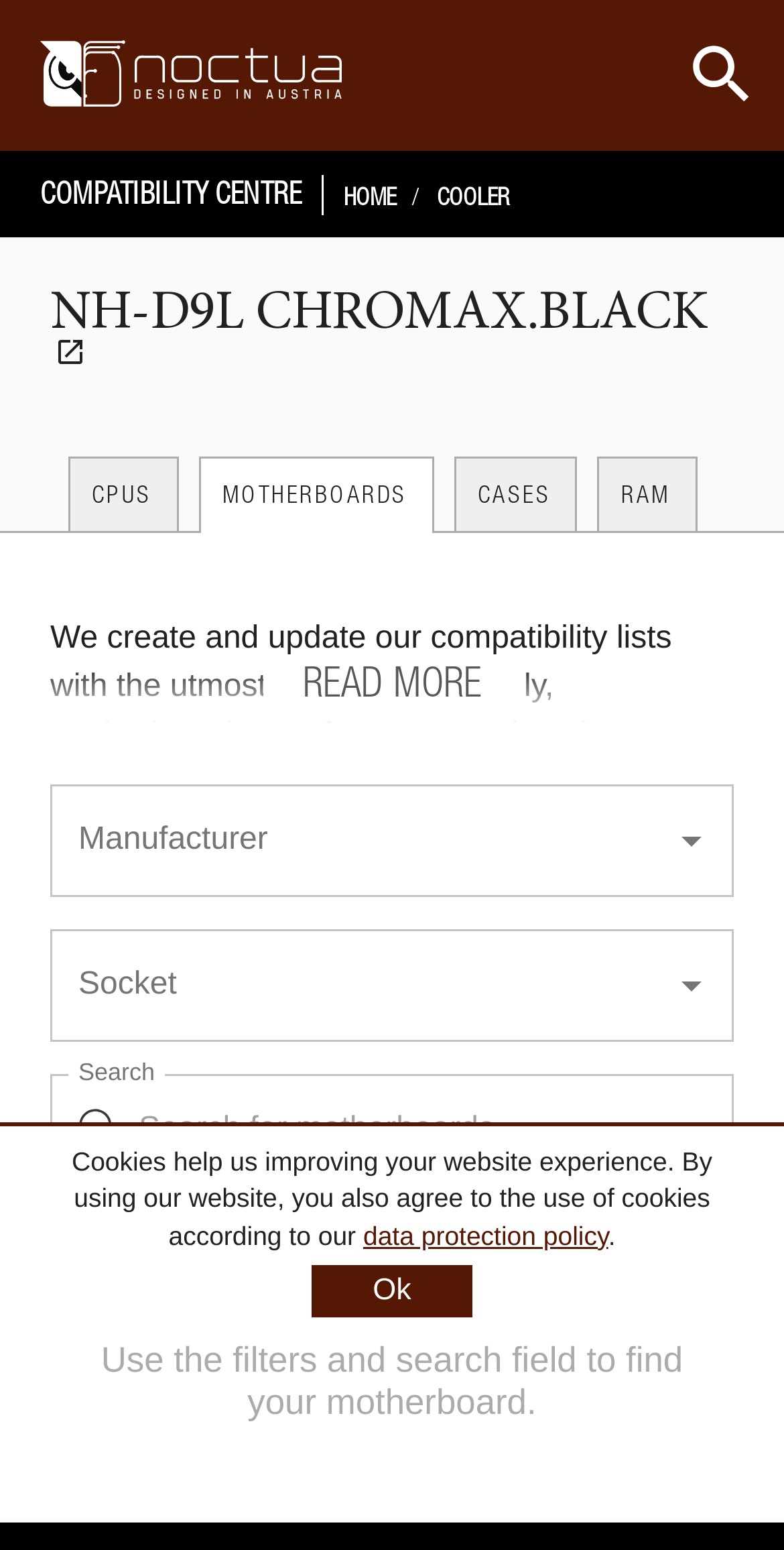How many categories are there for compatibility?
From the screenshot, provide a brief answer in one word or phrase.

4